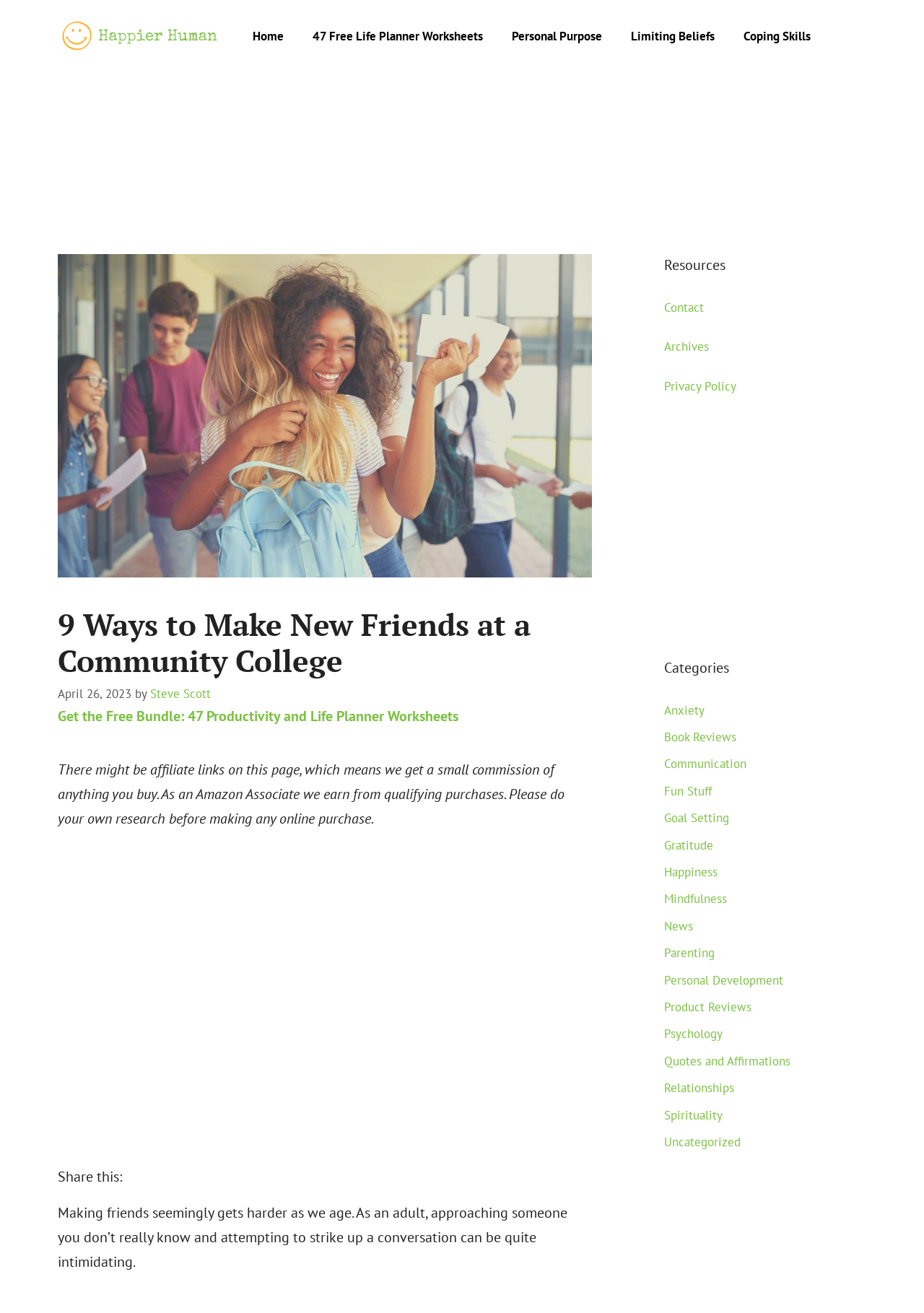Locate the bounding box coordinates of the clickable element to fulfill the following instruction: "Get the free bundle of 47 Productivity and Life Planner Worksheets". Provide the coordinates as four float numbers between 0 and 1 in the format [left, top, right, bottom].

[0.062, 0.538, 0.496, 0.552]